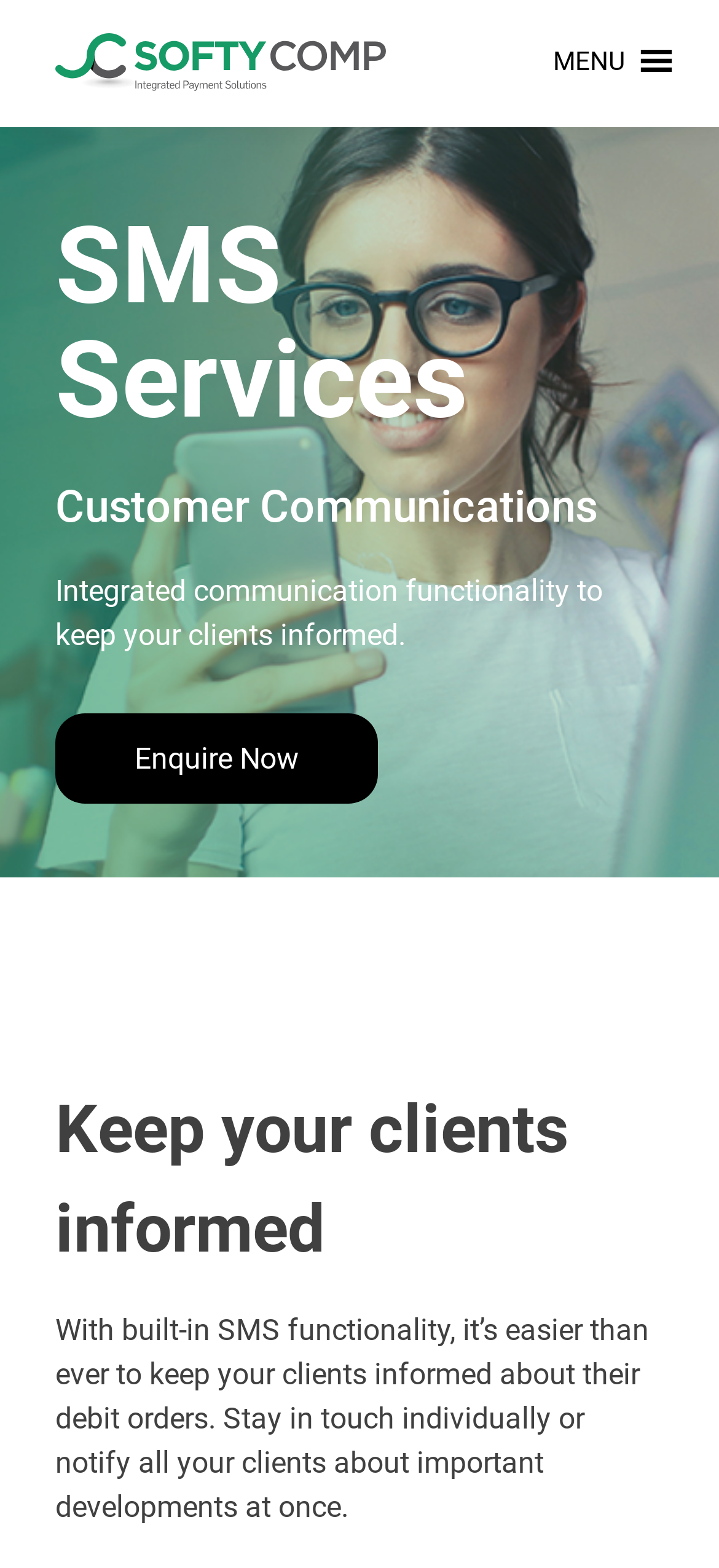What is the main purpose of the SMS services?
Answer the question based on the image using a single word or a brief phrase.

Customer communications